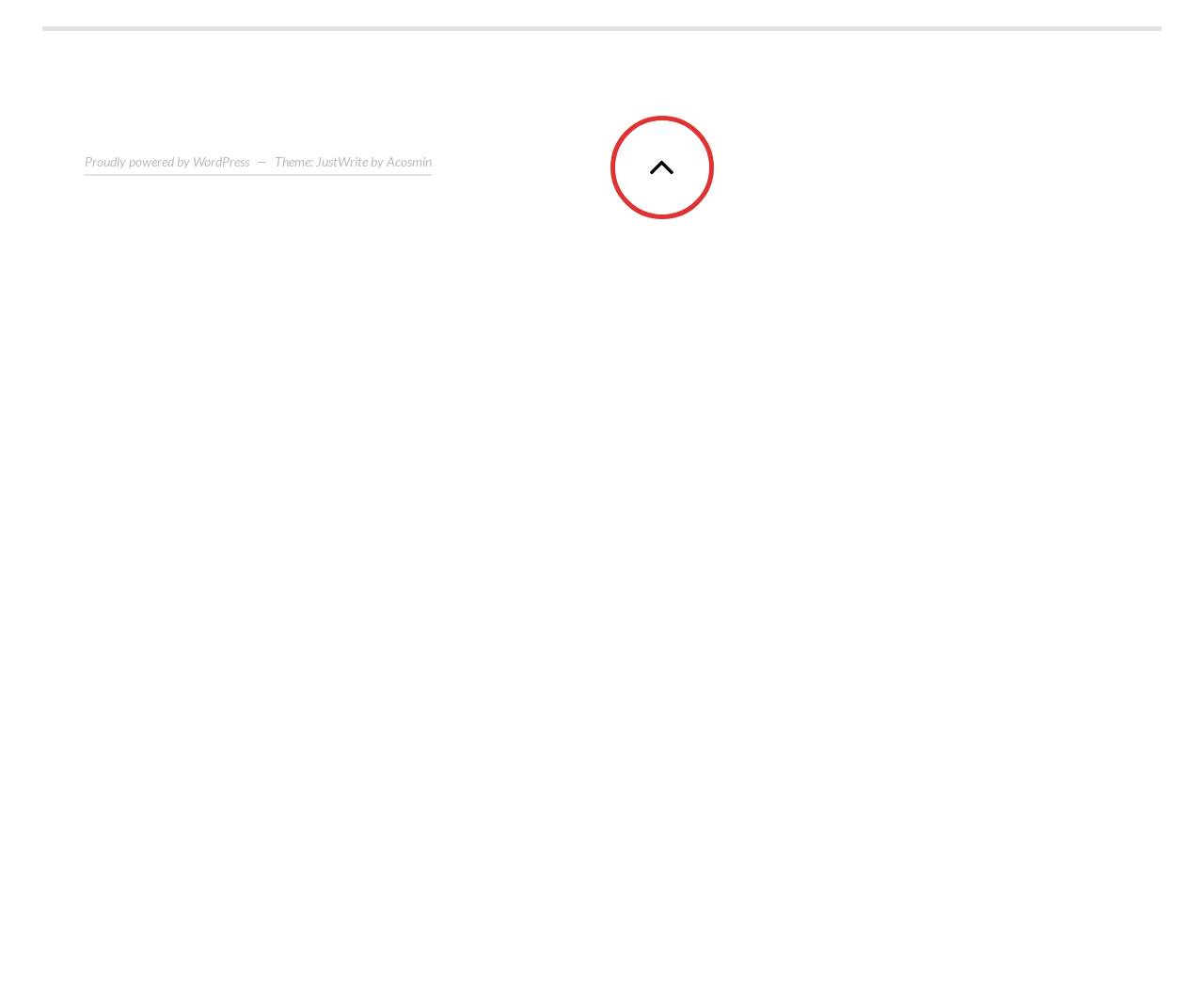Find the bounding box coordinates of the area that needs to be clicked in order to achieve the following instruction: "Visit the 'About' page". The coordinates should be specified as four float numbers between 0 and 1, i.e., [left, top, right, bottom].

[0.035, 0.686, 0.07, 0.704]